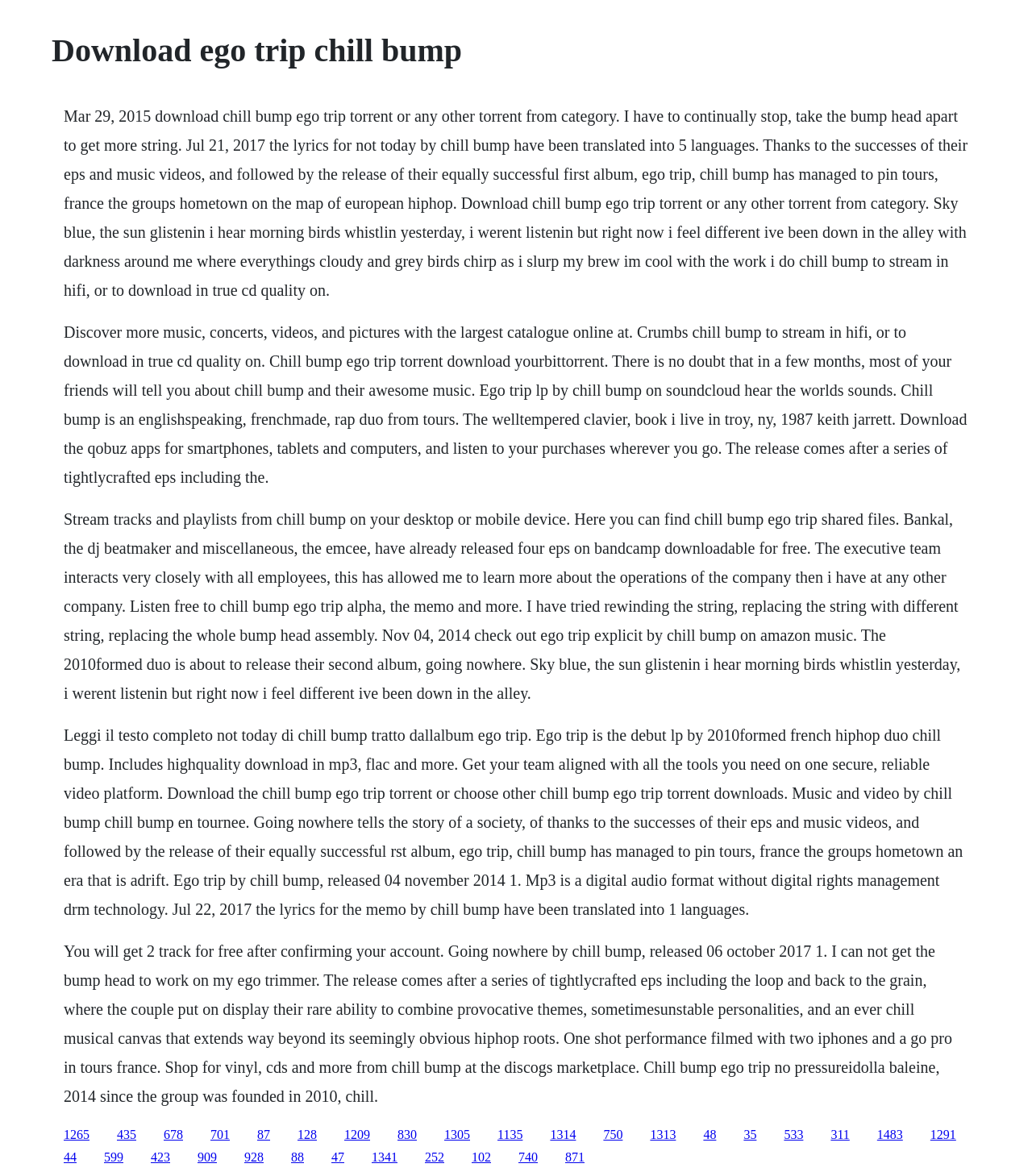Predict the bounding box of the UI element based on this description: "1209".

[0.334, 0.959, 0.359, 0.97]